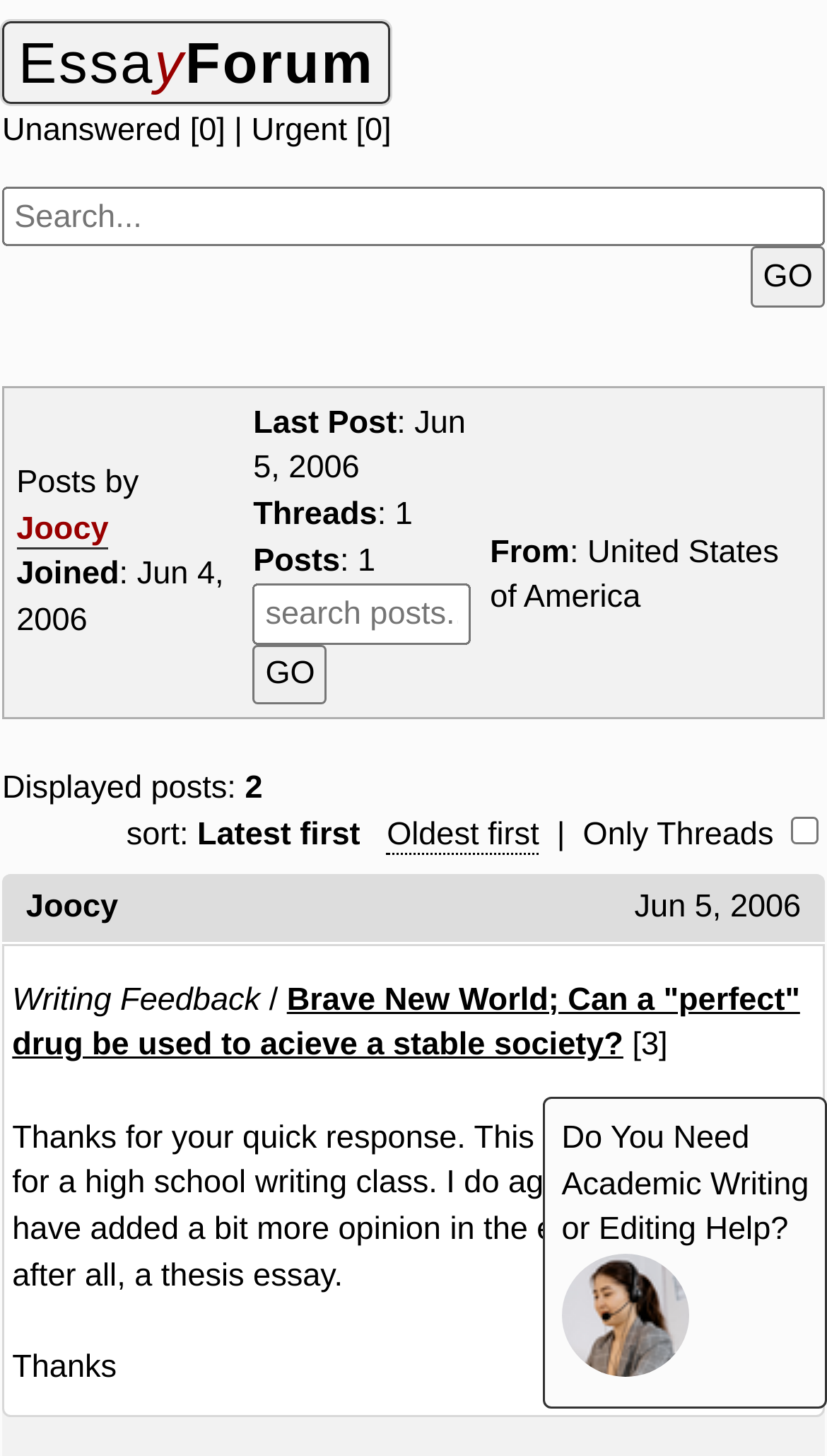Provide the bounding box coordinates in the format (top-left x, top-left y, bottom-right x, bottom-right y). All values are floating point numbers between 0 and 1. Determine the bounding box coordinate of the UI element described as: parent_node: Only Threads name="ot" value="1"

[0.956, 0.561, 0.99, 0.58]